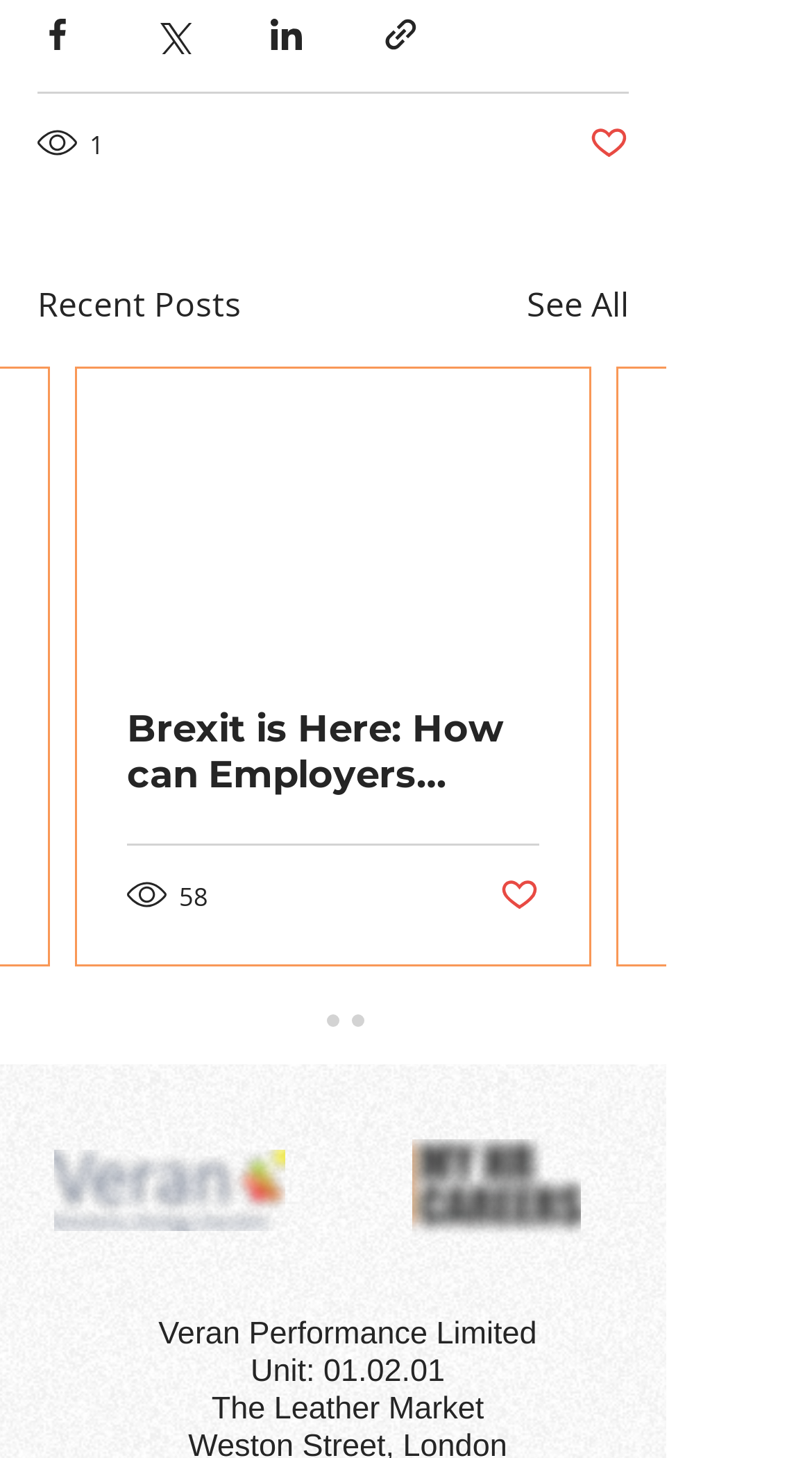Select the bounding box coordinates of the element I need to click to carry out the following instruction: "Read the article".

[0.095, 0.252, 0.726, 0.45]